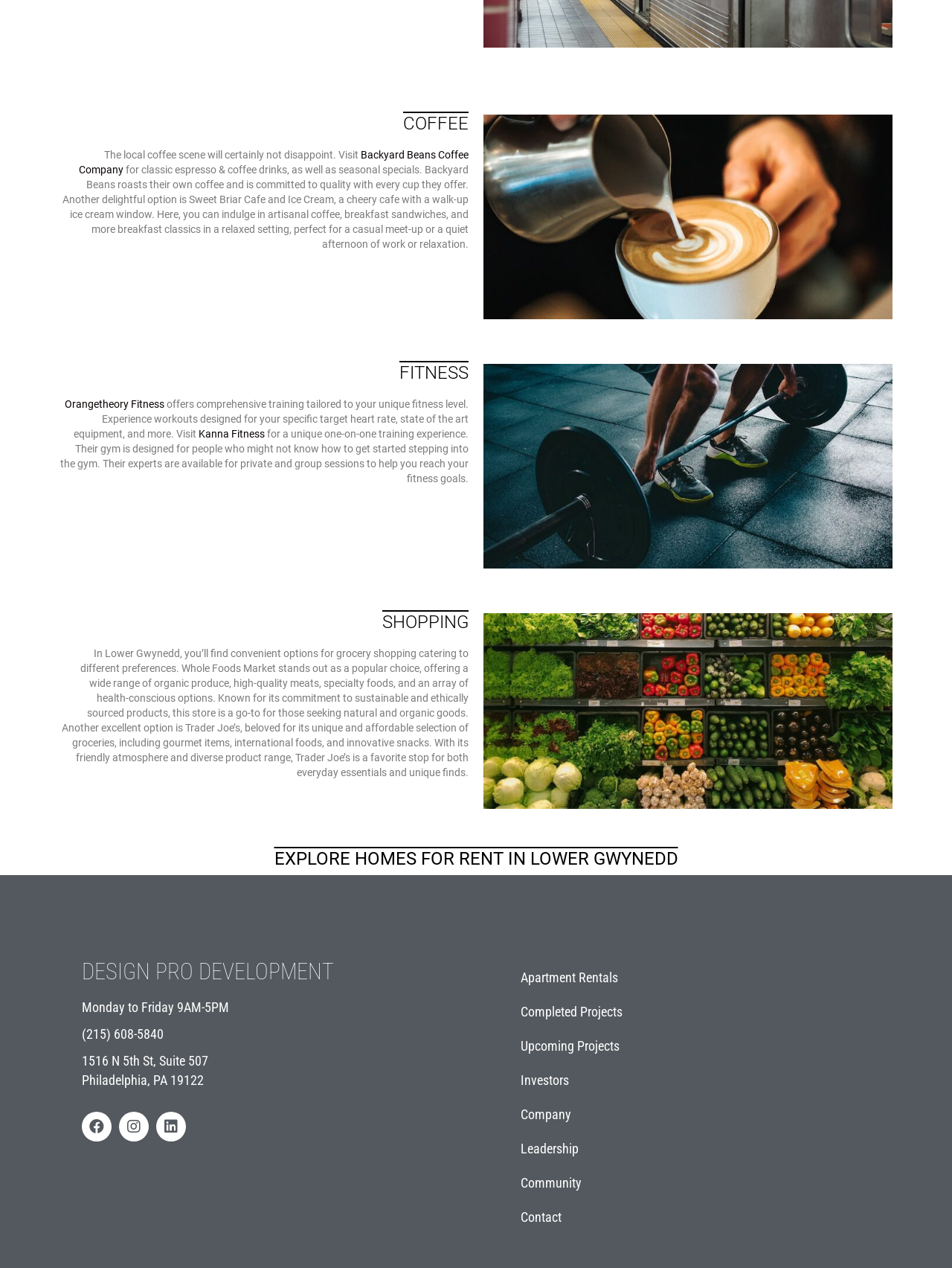From the details in the image, provide a thorough response to the question: What is the phone number of the Design Pro Development office?

The phone number of the Design Pro Development office is '(215) 608-5840' which is mentioned in the 'DESIGN PRO DEVELOPMENT' section of the webpage.